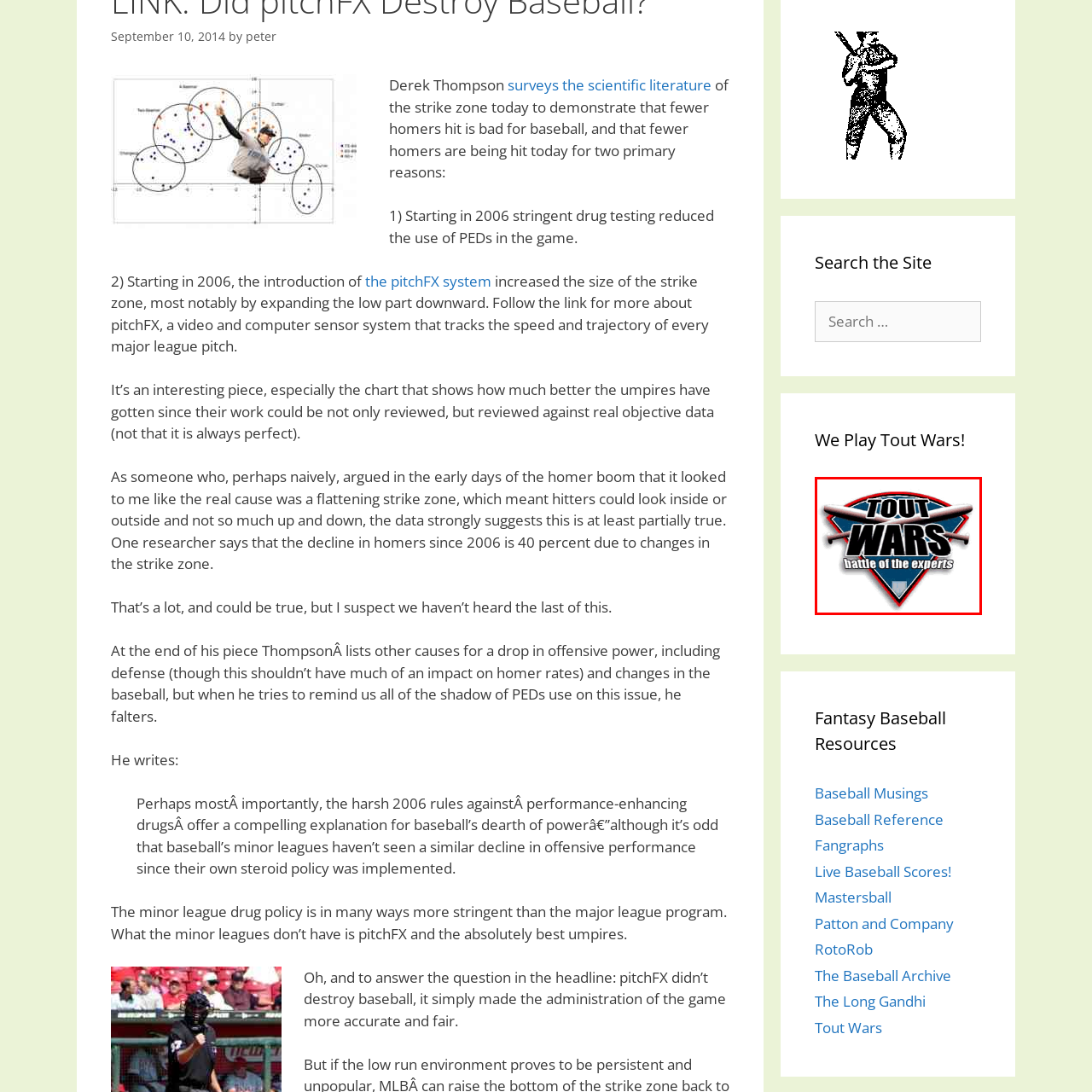Deliver a detailed account of the image that lies within the red box.

The image features the logo for "Tout Wars," a competitive fantasy baseball league known as the "battle of the experts." The design prominently showcases a blue triangular backdrop, symbolizing a home plate in baseball, with crossed baseball bats set against it. The bold, black typography emphasizes the name "TOUT WARS," complemented by the subtitle "battle of the experts," signifying the intense competition and expertise involved in fantasy baseball decision-making. This logo encapsulates the spirit of the league, where seasoned players engage in strategic contests, highlighting their skills and knowledge of the game.